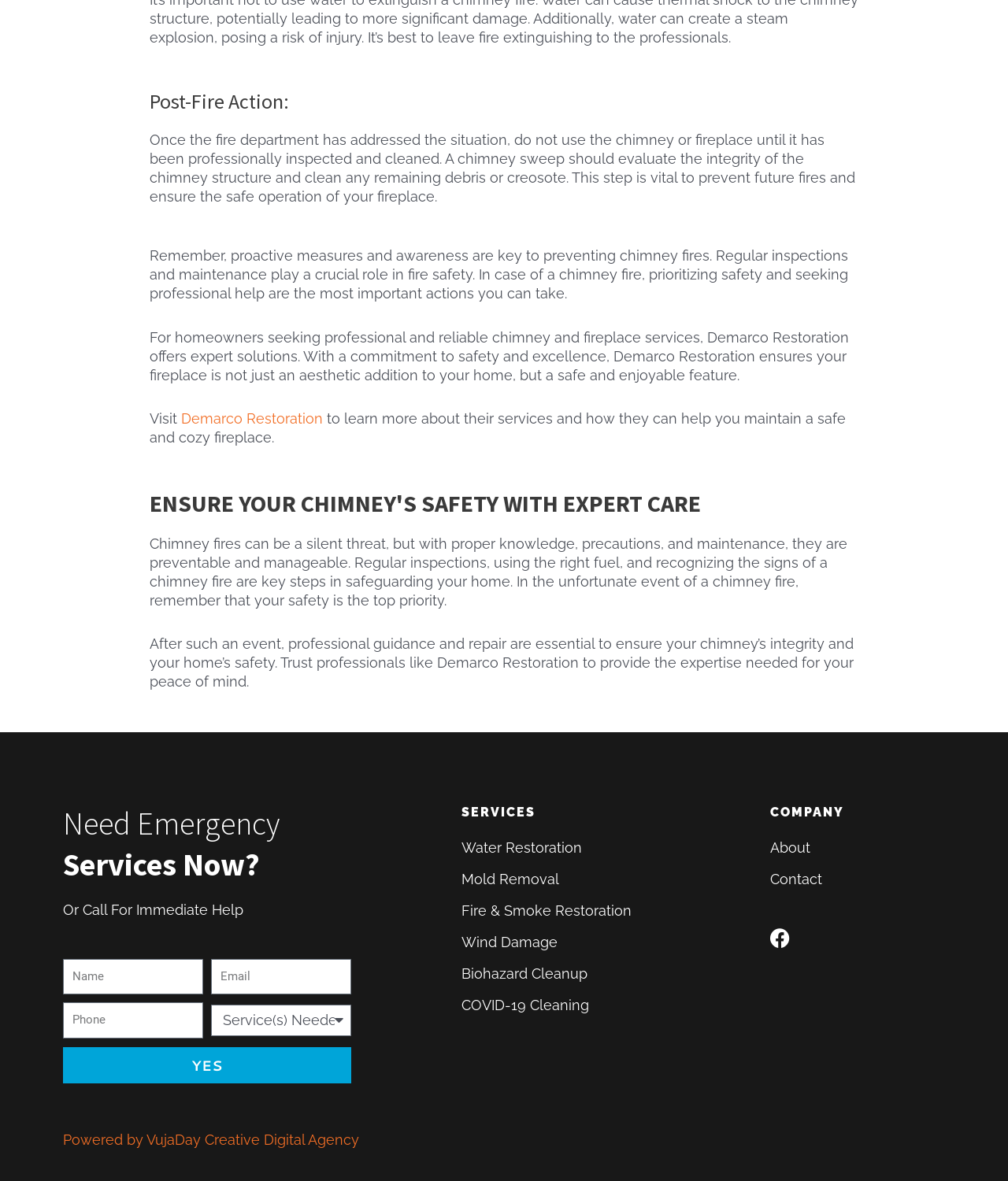What is the name of the company offering chimney services?
Using the details shown in the screenshot, provide a comprehensive answer to the question.

The company offering chimney services is Demarco Restoration, as mentioned in the text 'For homeowners seeking professional and reliable chimney and fireplace services, Demarco Restoration offers expert solutions.'